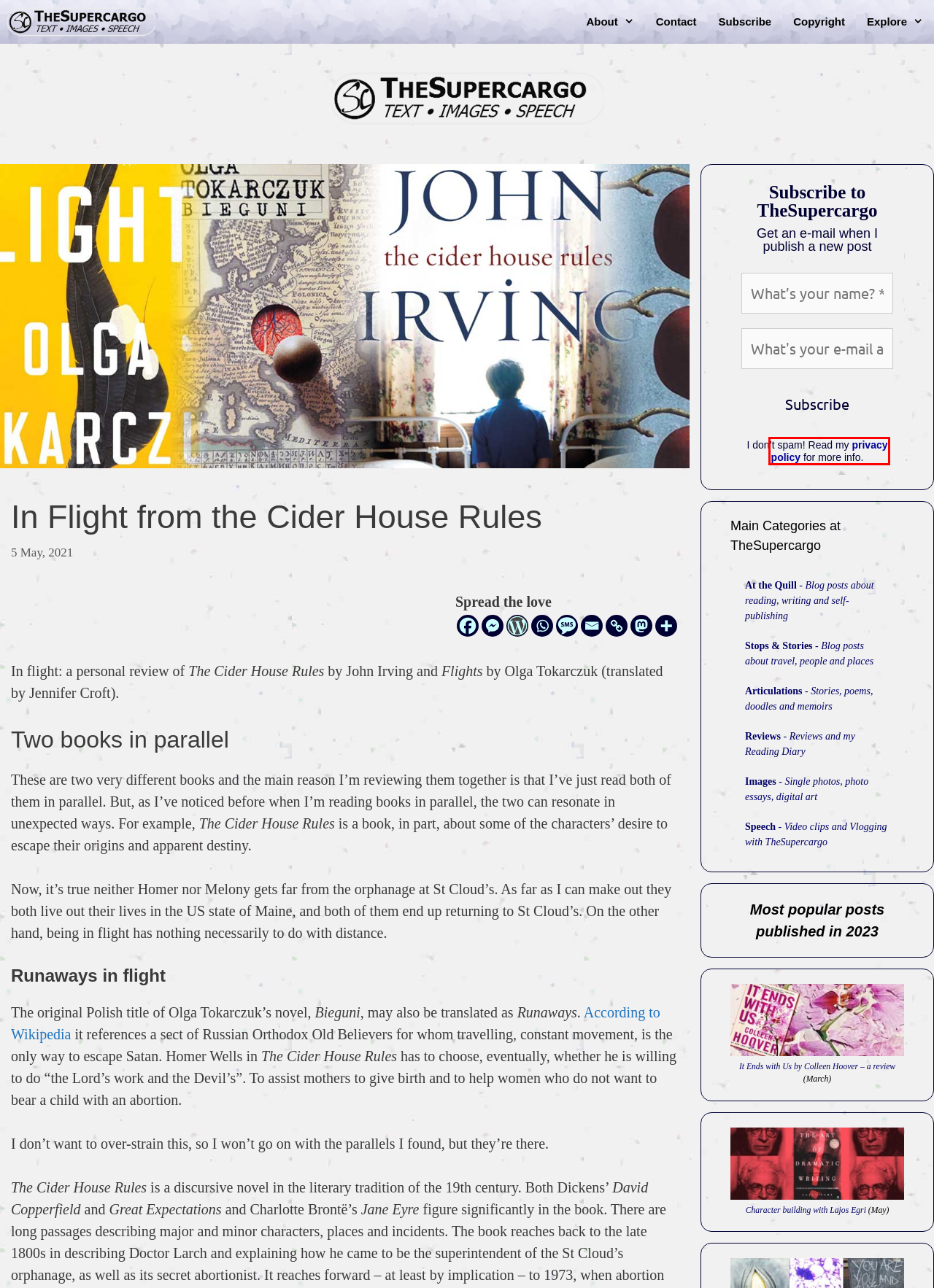You are looking at a webpage screenshot with a red bounding box around an element. Pick the description that best matches the new webpage after interacting with the element in the red bounding box. The possible descriptions are:
A. Privacy Policy - TheSupercargo
B. TheSupercargo - Words, Images, Speech
C. Character building with Lajos Egri - TheSupercargo
D. About TheSupercargo - TheSupercargo
E. Subscribe or follow - TheSupercargo
F. Copyright statement for TheSupercargo.com - TheSupercargo
G. Stops and Stories Archives - TheSupercargo
H. Images Archives - TheSupercargo

A